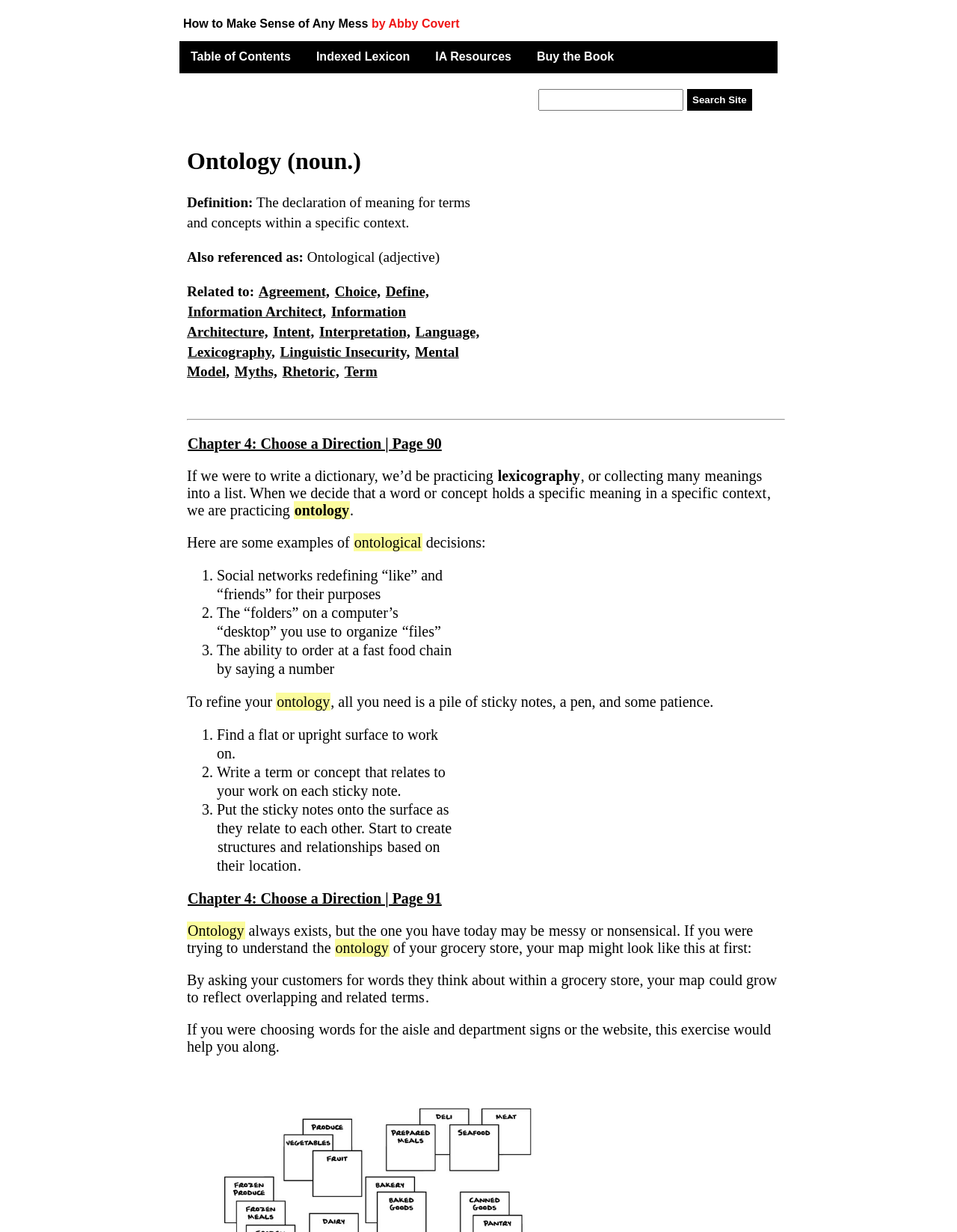Identify the bounding box coordinates for the element you need to click to achieve the following task: "Go to Table of Contents". The coordinates must be four float values ranging from 0 to 1, formatted as [left, top, right, bottom].

[0.188, 0.032, 0.316, 0.06]